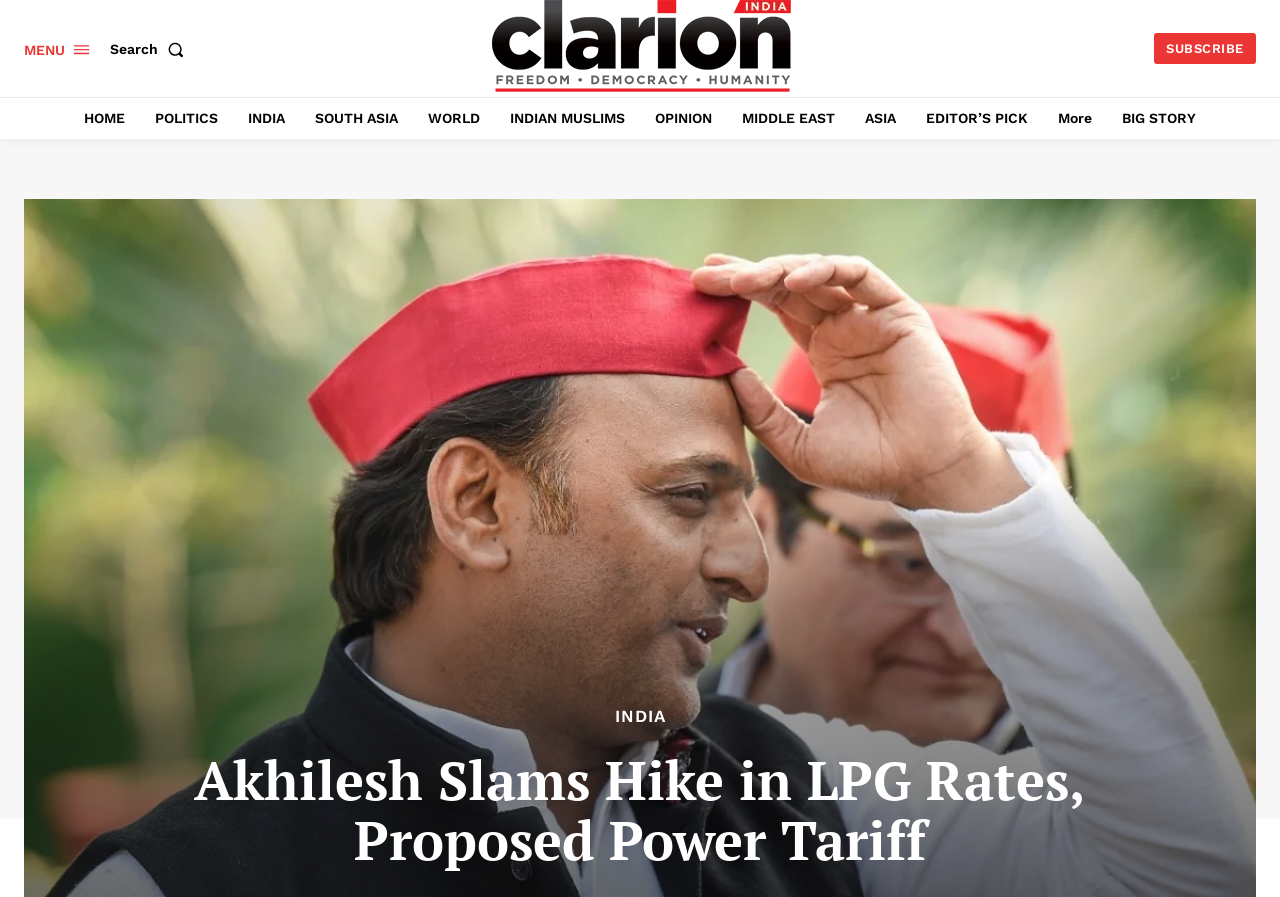Please specify the bounding box coordinates of the area that should be clicked to accomplish the following instruction: "Read the BIG STORY". The coordinates should consist of four float numbers between 0 and 1, i.e., [left, top, right, bottom].

[0.869, 0.108, 0.942, 0.155]